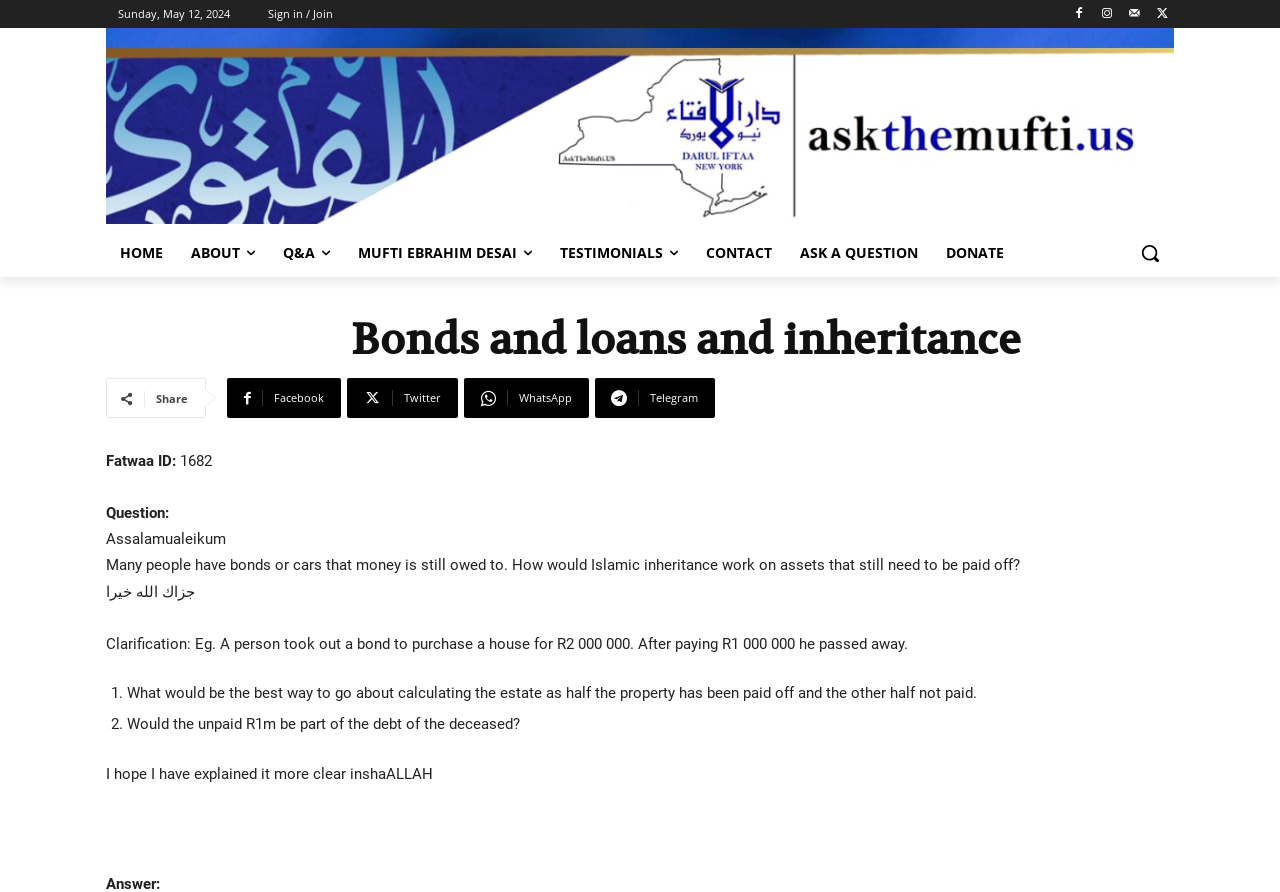Please determine the bounding box coordinates of the element to click in order to execute the following instruction: "Click on the 'HOME' link". The coordinates should be four float numbers between 0 and 1, specified as [left, top, right, bottom].

[0.083, 0.257, 0.138, 0.311]